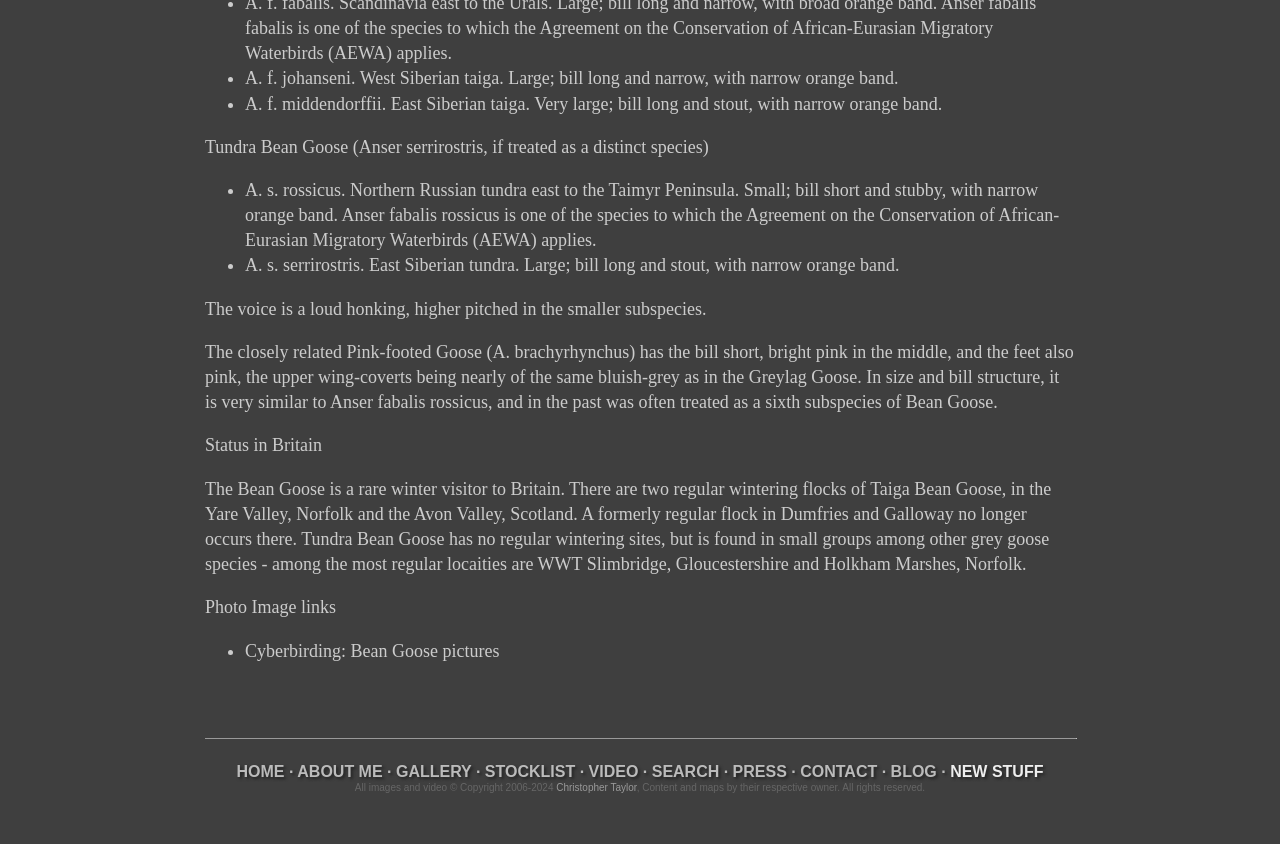Give the bounding box coordinates for the element described by: "Christopher Taylor".

[0.435, 0.927, 0.497, 0.94]